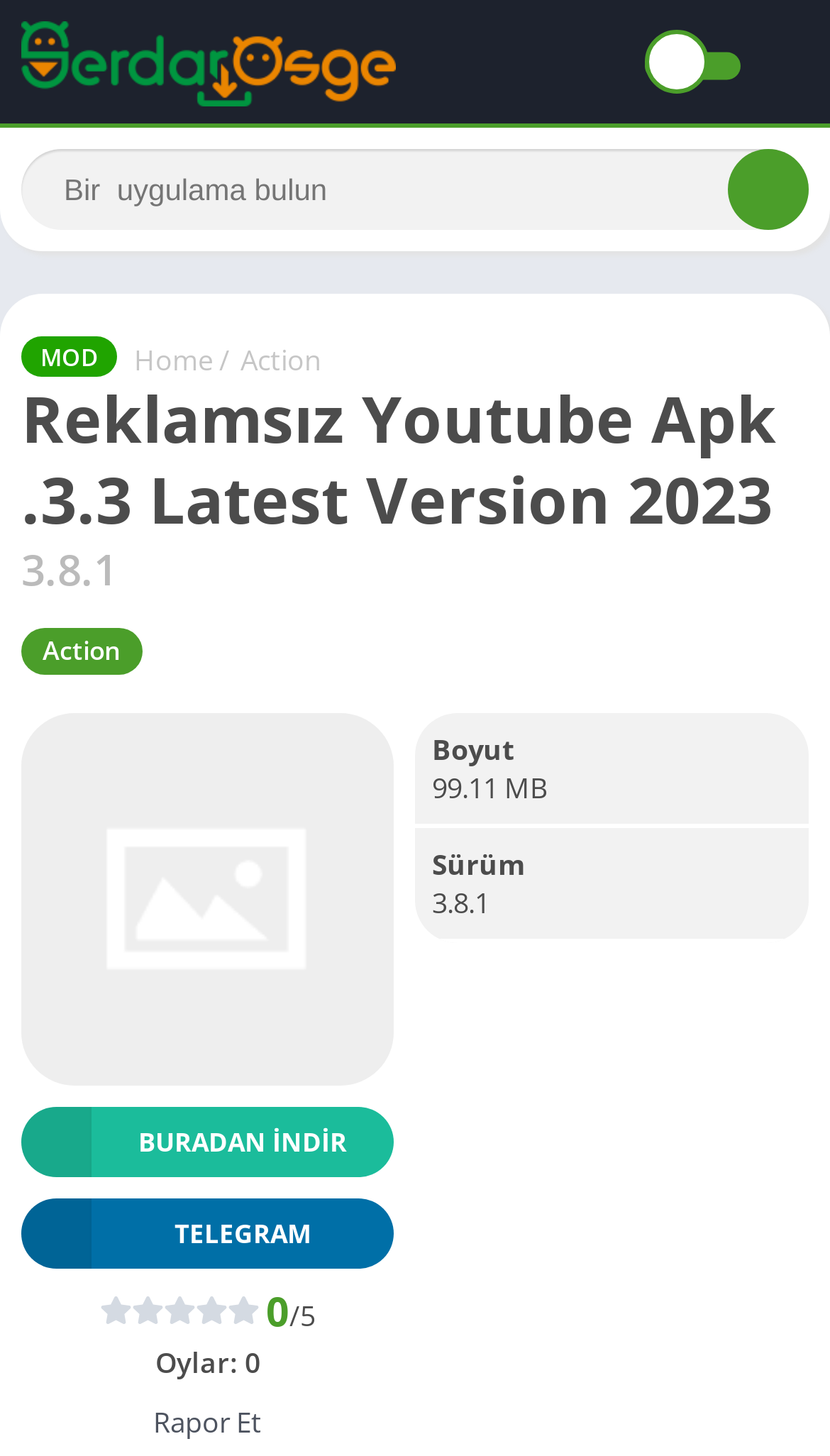Pinpoint the bounding box coordinates of the area that must be clicked to complete this instruction: "Download the APK".

[0.026, 0.76, 0.474, 0.808]